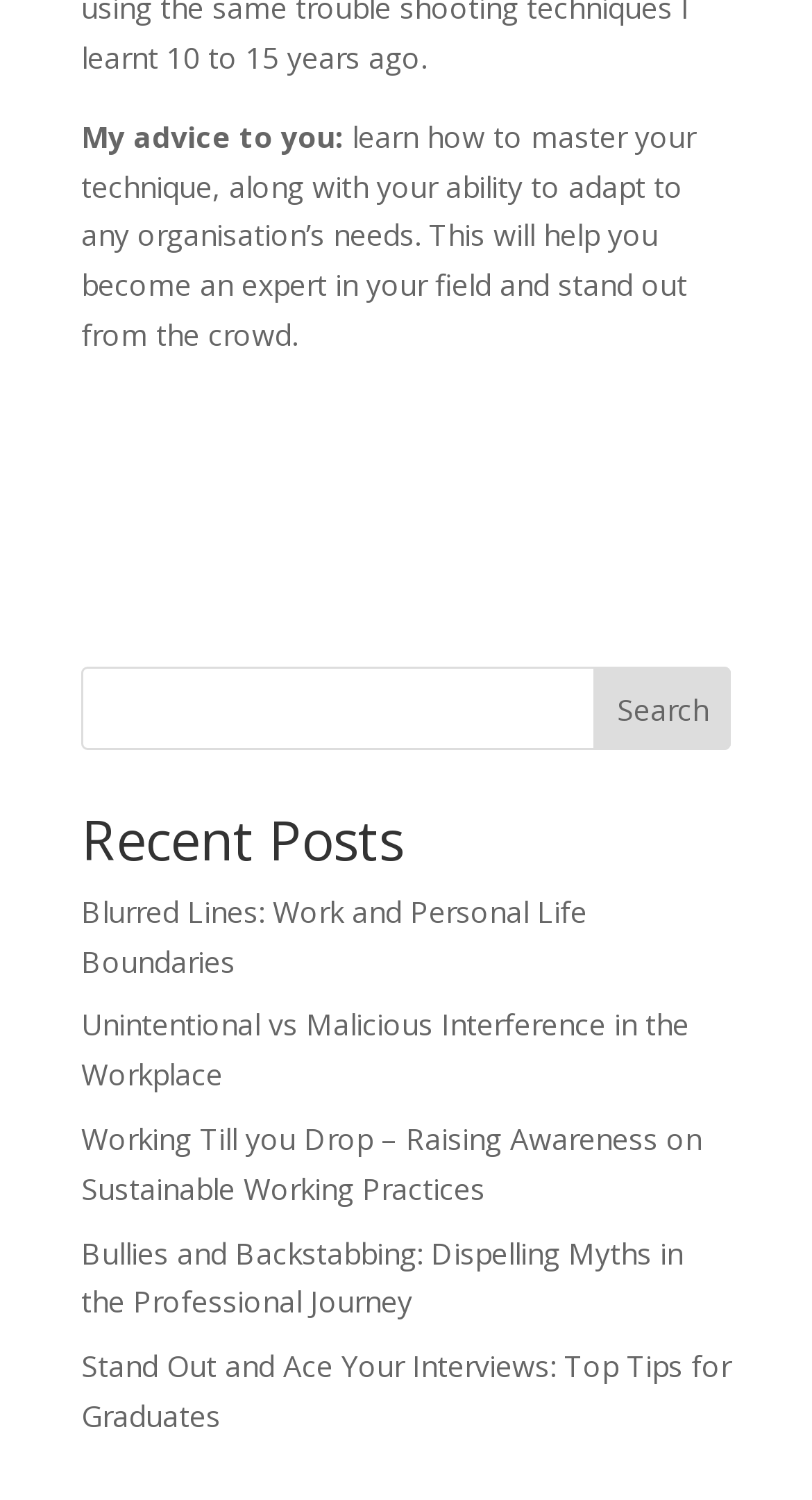What is the last recent post about?
Based on the image, answer the question in a detailed manner.

The last recent post listed is 'Stand Out and Ace Your Interviews: Top Tips for Graduates', which suggests that it is an article providing advice to graduates on how to perform well in job interviews.